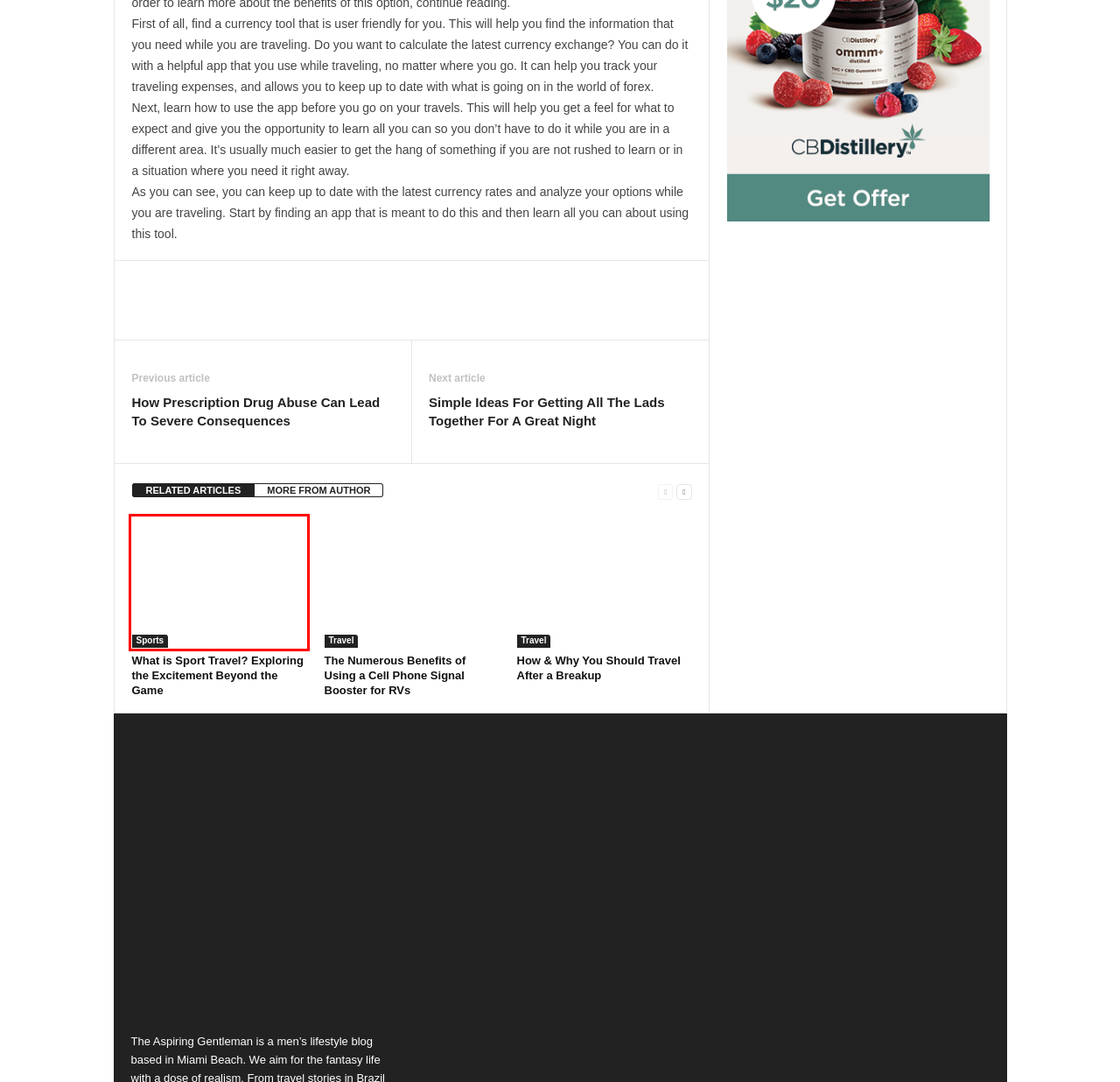Given a webpage screenshot with a UI element marked by a red bounding box, choose the description that best corresponds to the new webpage that will appear after clicking the element. The candidates are:
A. How & Why You Should Travel After a Breakup - The Aspiring Gentleman
B. Health Archives - The Aspiring Gentleman
C. How Prescription Drug Abuse Can Lead To Severe Consequences
D. Entertainment Archives - The Aspiring Gentleman
E. The Numerous Benefits of Using a Cell Phone Signal Booster for RVs - The Aspiring Gentleman
F. Simple Ideas For Getting All The Lads Together For A Great Night
G. What is Sport Travel? Exploring the Excitement Beyond the Game - The Aspiring Gentleman
H. Reviews/Gift Ideas Archives - The Aspiring Gentleman

G